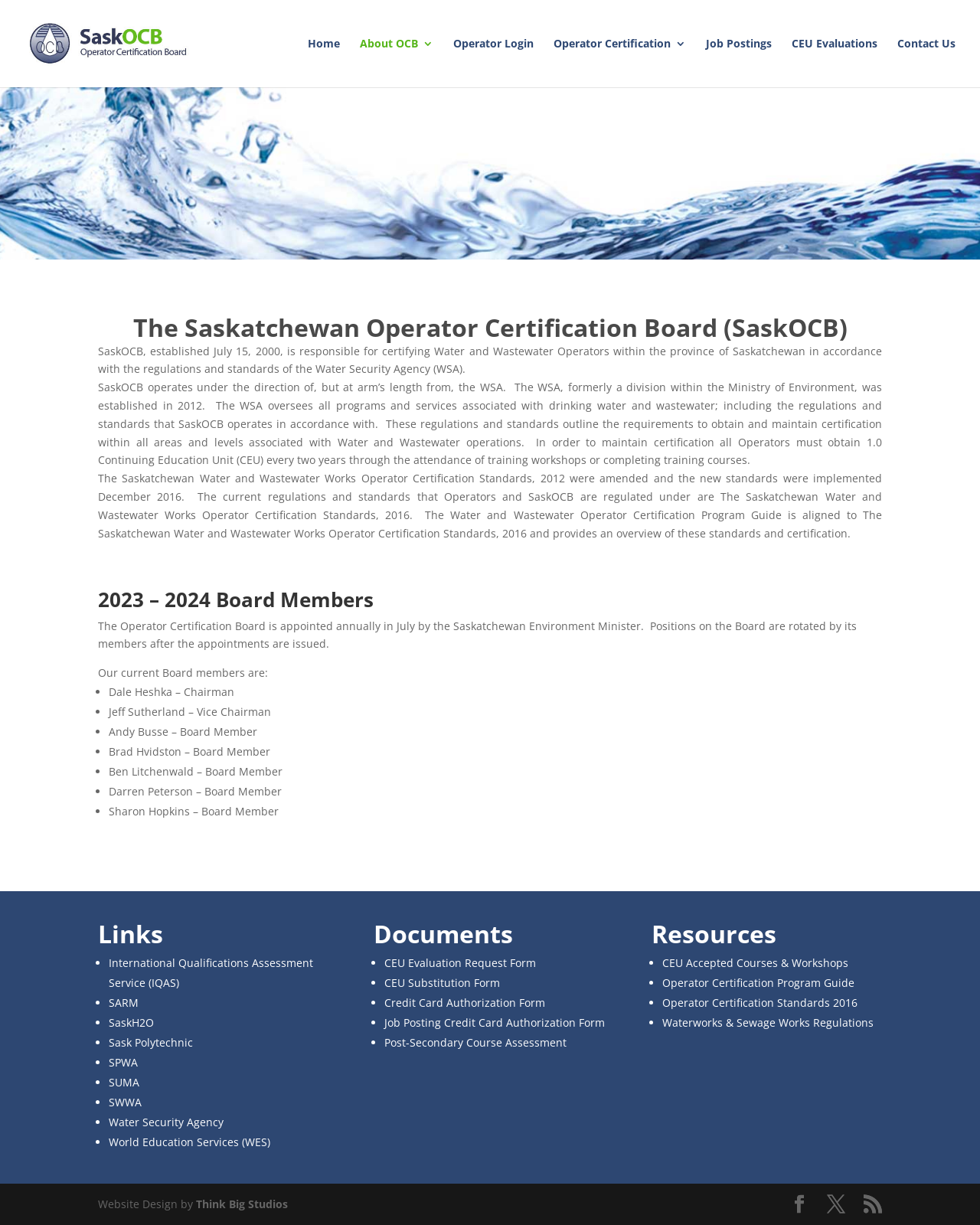Specify the bounding box coordinates of the region I need to click to perform the following instruction: "View Operator Certification Program Guide". The coordinates must be four float numbers in the range of 0 to 1, i.e., [left, top, right, bottom].

[0.676, 0.796, 0.872, 0.808]